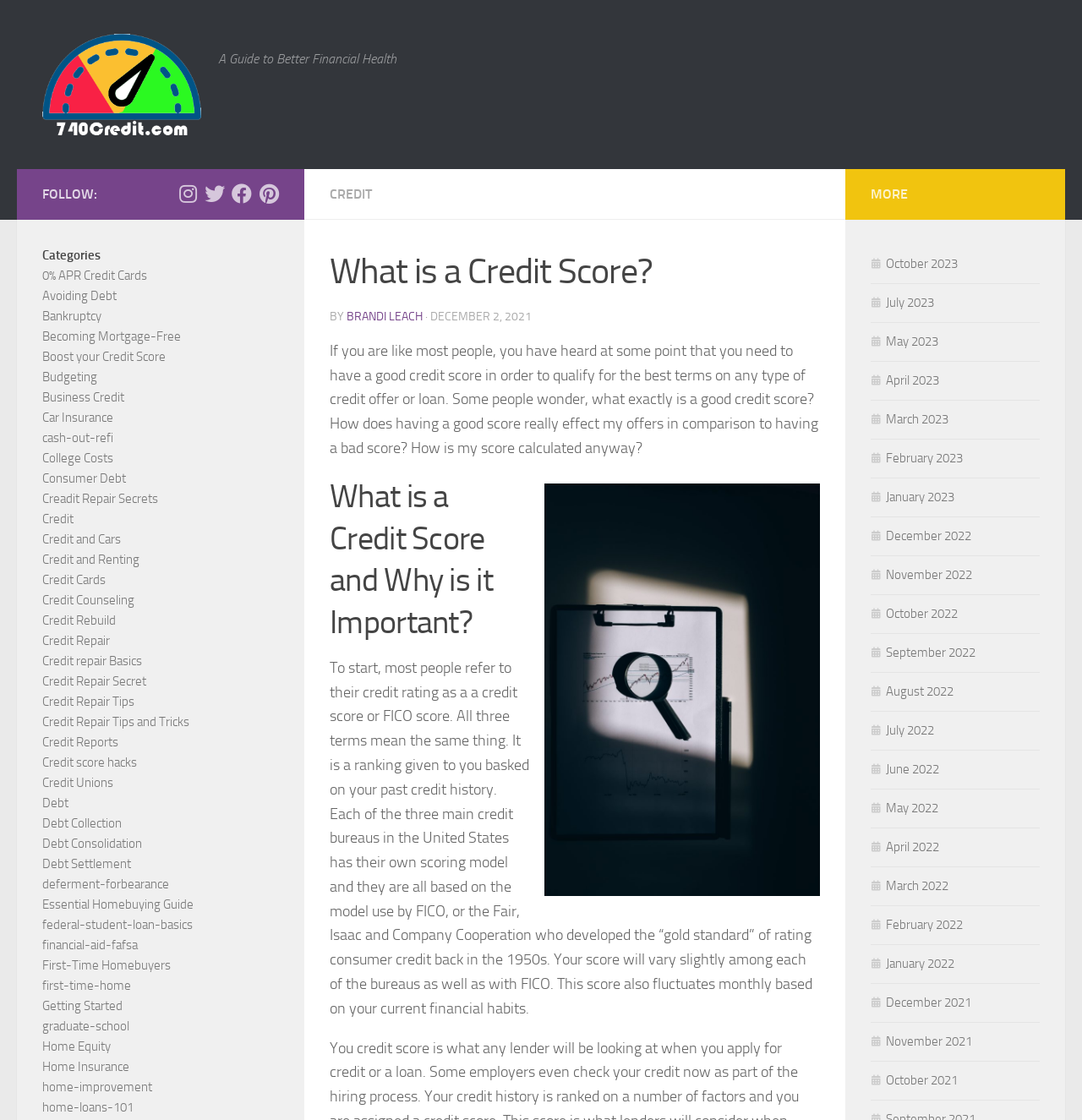Provide the bounding box coordinates for the UI element described in this sentence: "graduate-school". The coordinates should be four float values between 0 and 1, i.e., [left, top, right, bottom].

[0.039, 0.909, 0.12, 0.923]